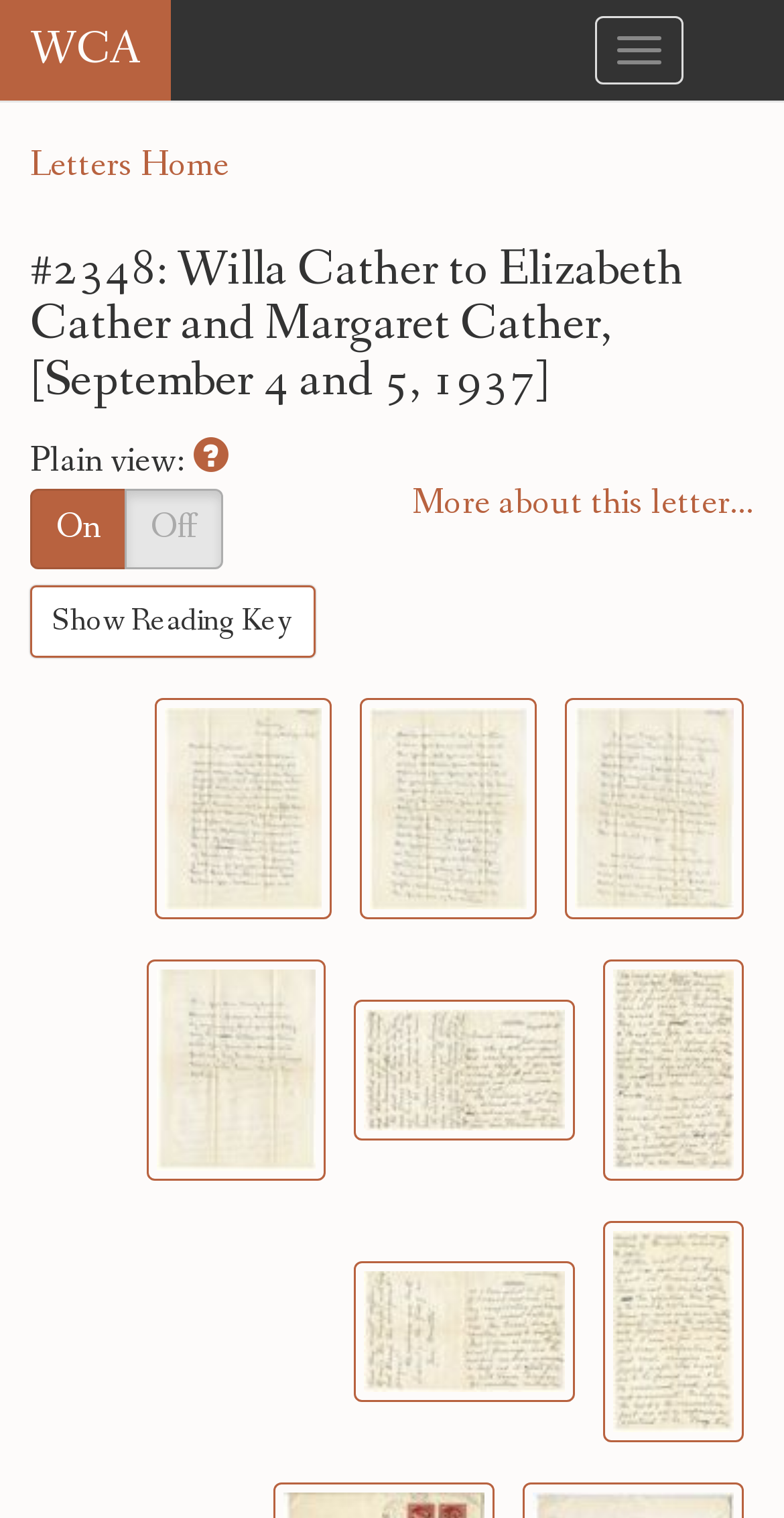Determine the bounding box coordinates for the area that should be clicked to carry out the following instruction: "Explore Guides".

None